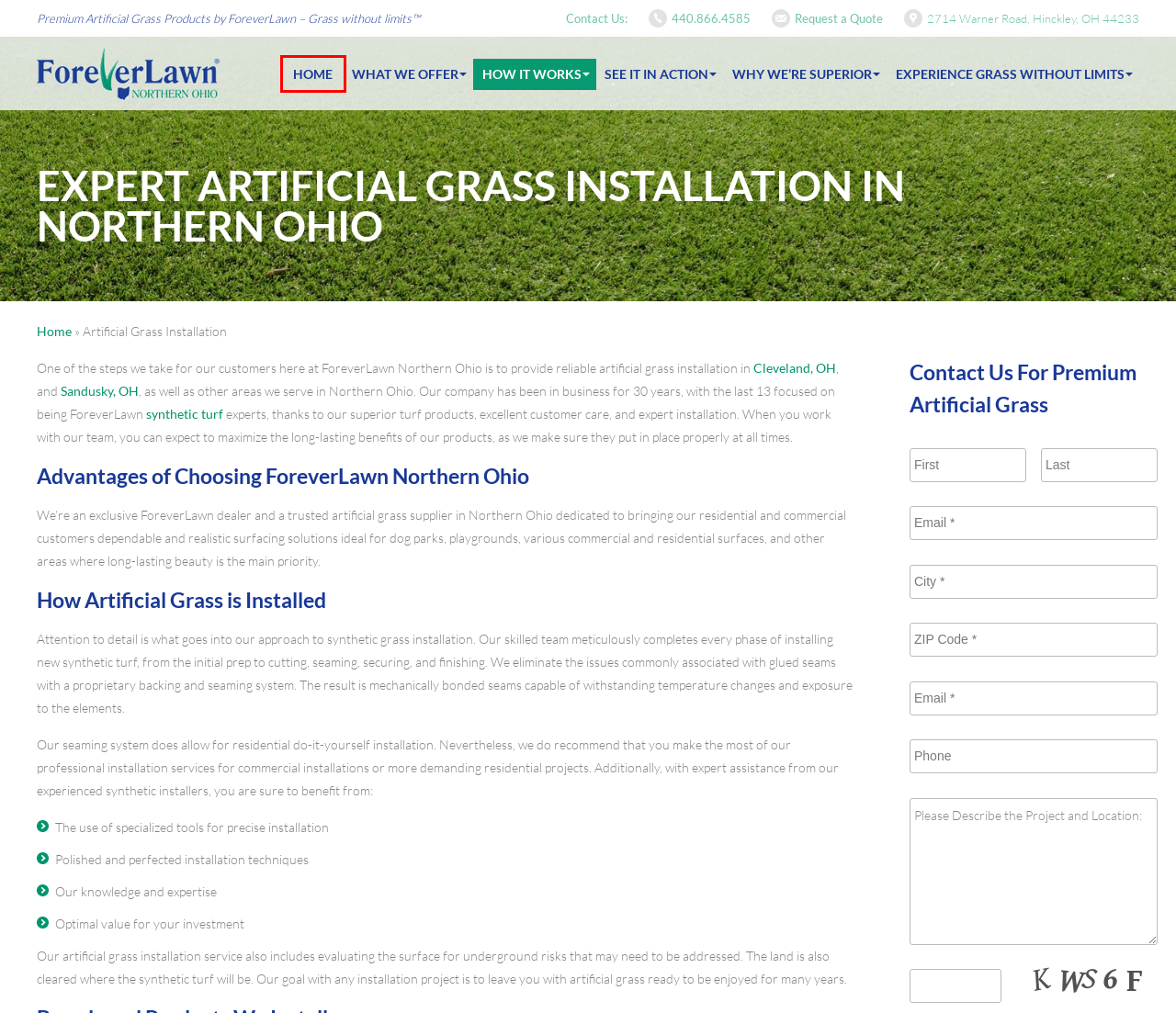You are provided with a screenshot of a webpage where a red rectangle bounding box surrounds an element. Choose the description that best matches the new webpage after clicking the element in the red bounding box. Here are the choices:
A. We Offer SportsGrass Synthetic Turf | ForeverLawn Northern Ohio
B. Our Synthetic Turf Products | ForeverLawn Northern Ohio
C. Our ForeverLawn® Select Synthetic Grass | ForeverLawn Northern Ohio
D. Contact the Top Artificial Grass Dealer | ForeverLawn Northern Ohio
E. We Offer Artificial Grass Products | ForeverLawn Northern Ohio
F. Artificial Grass Supplier in Sandusky, OH | ForeverLawn Northern Ohio
G. Artificial Grass Installers Northern Ohio - (440) 866-4585 - ForeverLawn Northern Ohio
H. Artificial Grass Supplier in Cleveland, OH | ForeverLawn Northern Ohio

G